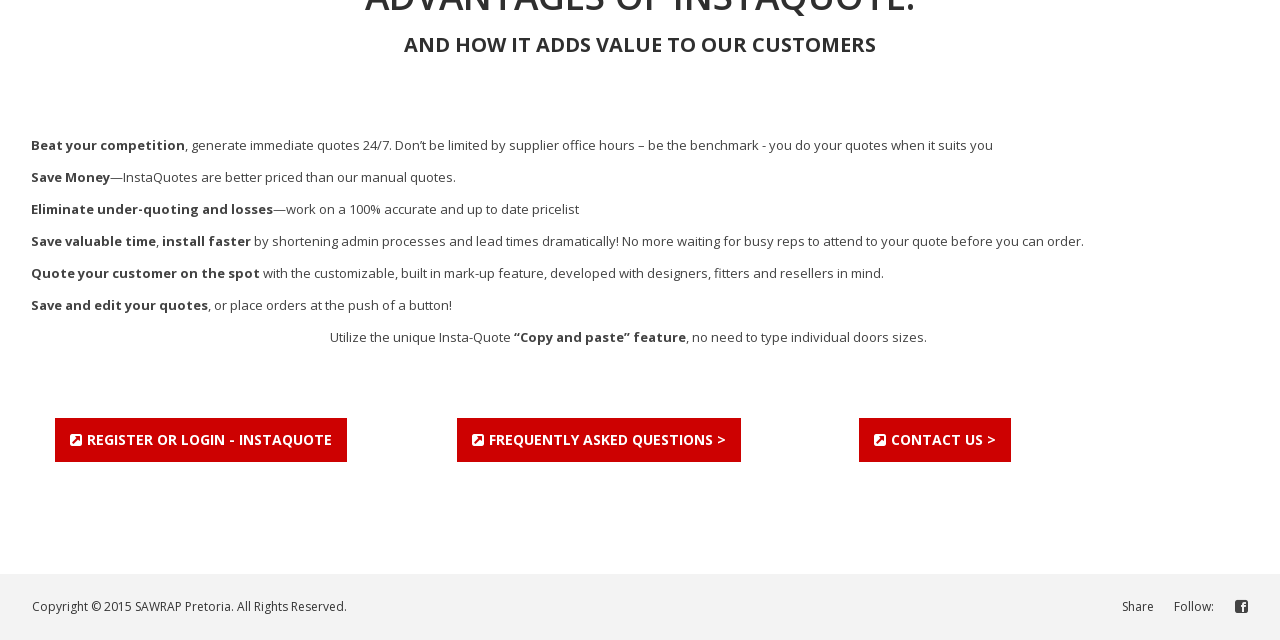Please predict the bounding box coordinates (top-left x, top-left y, bottom-right x, bottom-right y) for the UI element in the screenshot that fits the description: Contact us >

[0.671, 0.653, 0.79, 0.722]